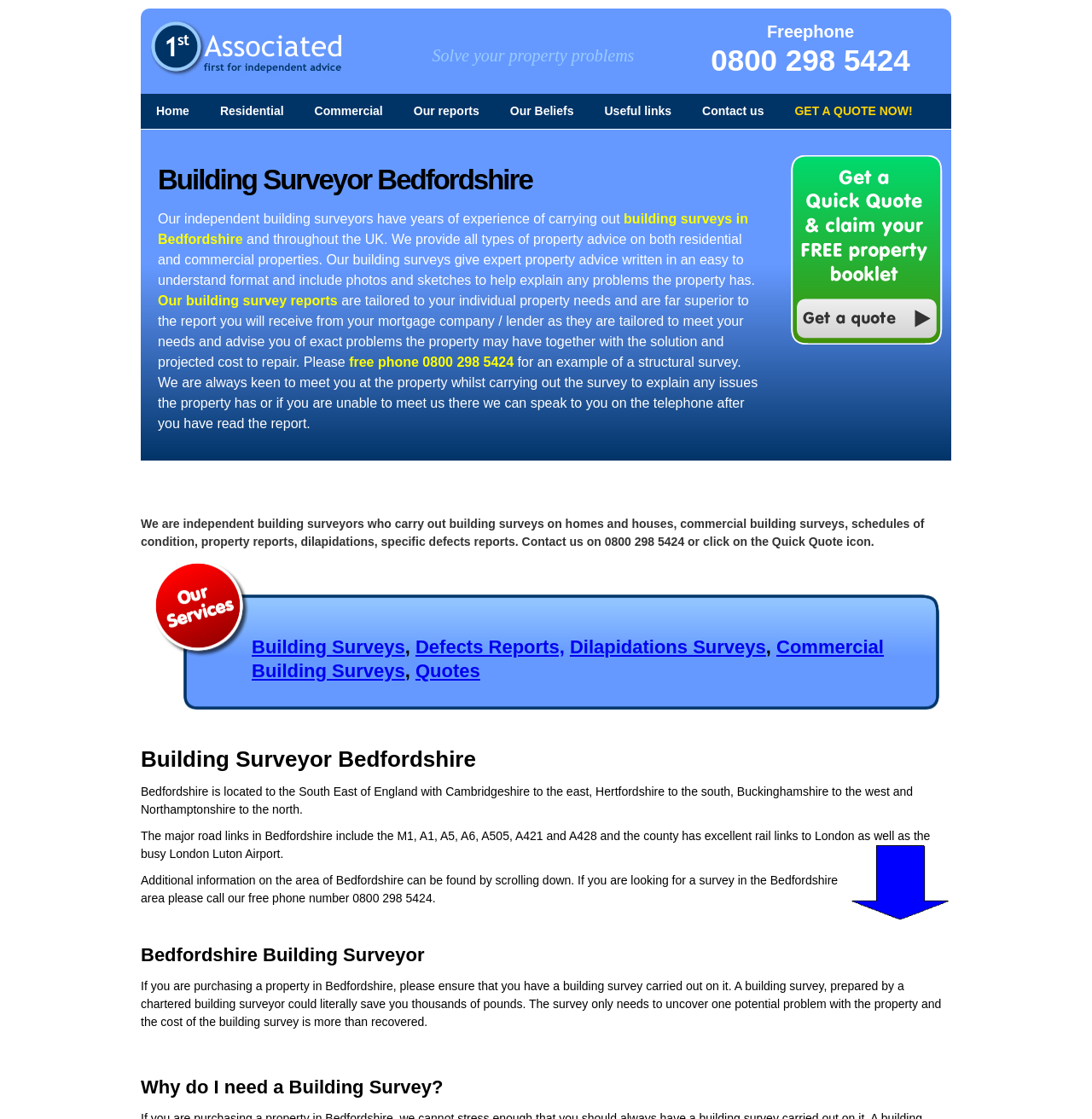Identify the coordinates of the bounding box for the element described below: "GET A QUOTE NOW!". Return the coordinates as four float numbers between 0 and 1: [left, top, right, bottom].

[0.714, 0.084, 0.85, 0.115]